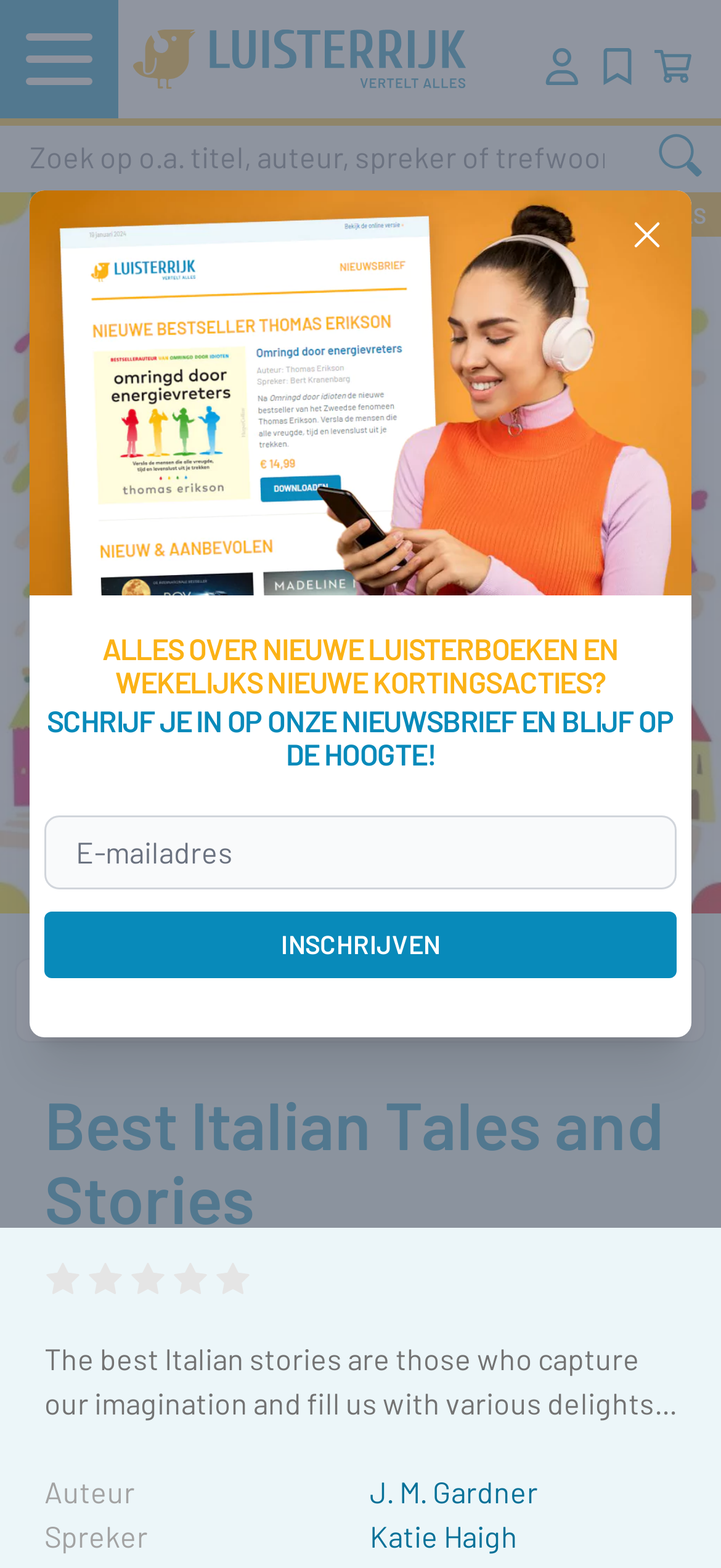Locate the bounding box coordinates of the segment that needs to be clicked to meet this instruction: "Search for Italian stories".

[0.0, 0.075, 1.0, 0.123]